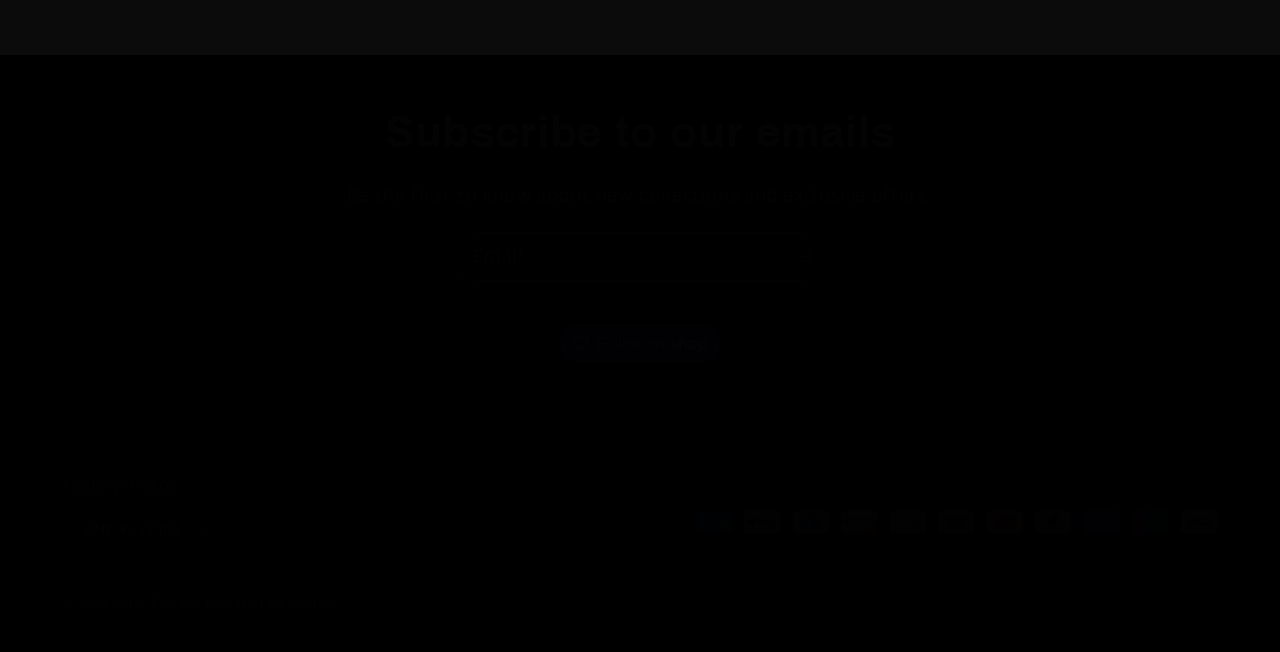Provide a one-word or brief phrase answer to the question:
What is the platform powering the website?

Shopify